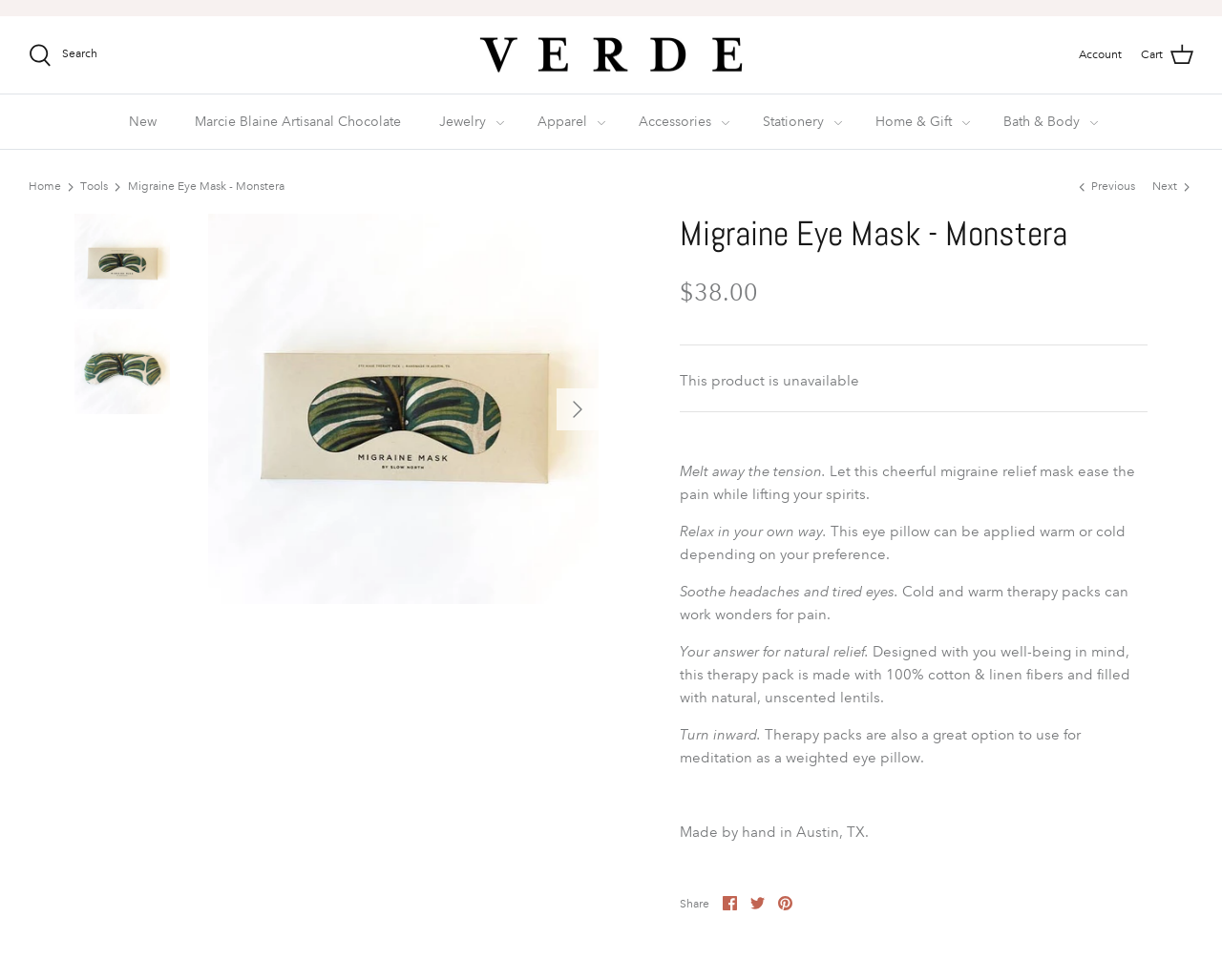Determine the bounding box coordinates of the target area to click to execute the following instruction: "Search."

[0.023, 0.044, 0.08, 0.068]